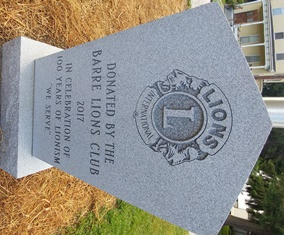Generate a descriptive account of all visible items and actions in the image.

The image features a beautifully crafted granite marker dedicated to the Barre Lions Club, showcasing their commitment to community service and commemoration. The marker is prominently inscribed with “DONATED BY THE BARRE LIONS CLUB” and celebrates “IN CELEBRATION OF 100 YEARS OF LIONISM.” The design includes the Lions International emblem along with the motto “WE SERVE,” highlighting the values that guide the organization. This landmark has been established as part of a larger project involving a lighted flagpole in Currier Park, symbolizing freedom and honoring the contributions of local Lions Club members. The dedication took place in the context of a collaborative community effort, reflecting the unity and dedication of the club in serving their community.